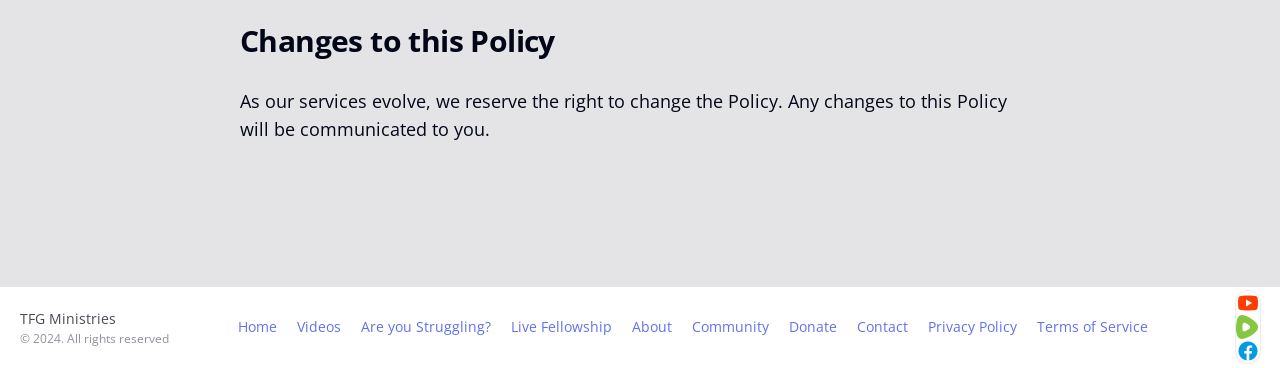Can you find the bounding box coordinates of the area I should click to execute the following instruction: "contact us"?

[0.661, 0.862, 0.717, 0.917]